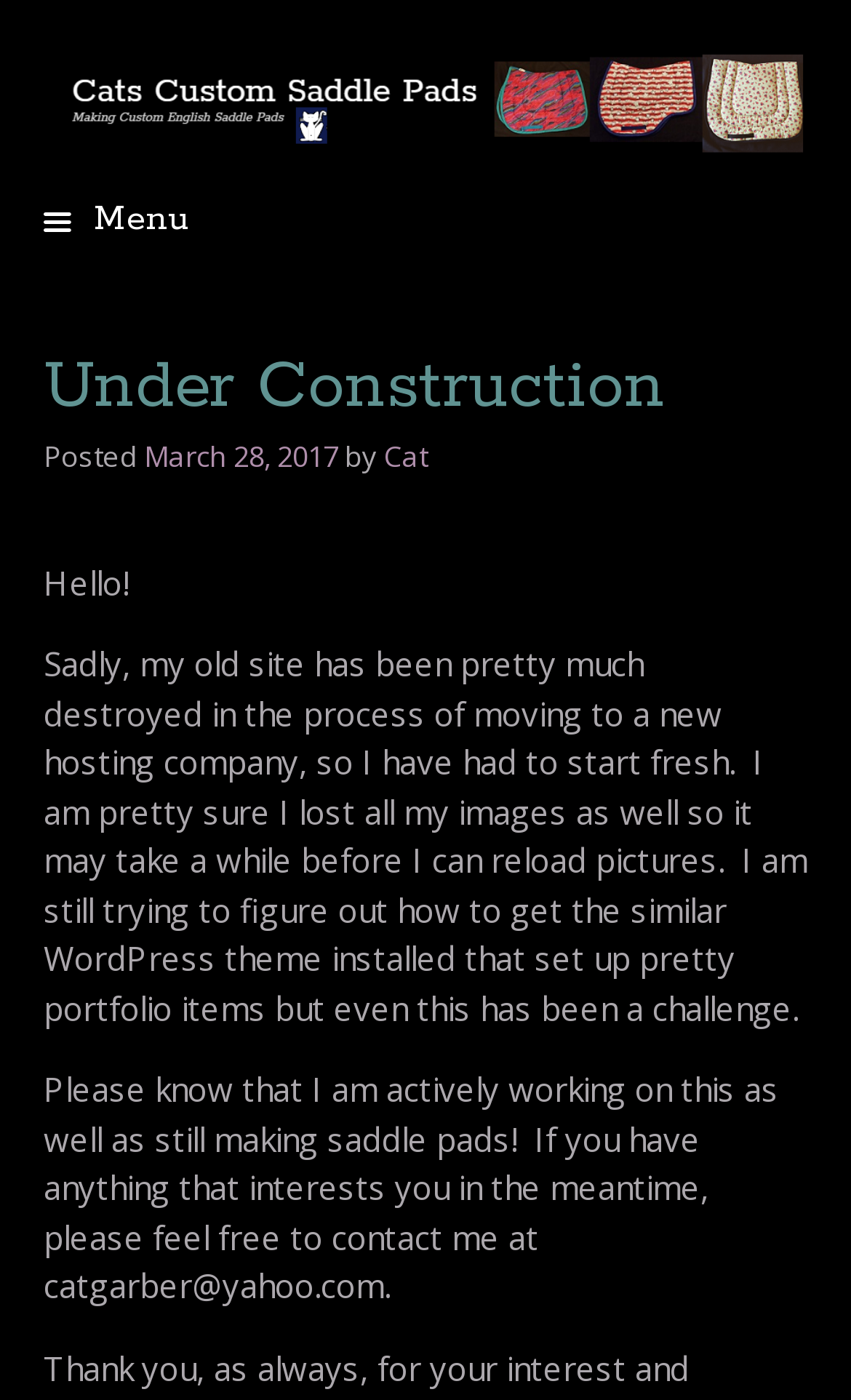Give a detailed overview of the webpage's appearance and contents.

The webpage is currently under construction, as indicated by the title "Under Construction | Cats Custom Saddle Pads". At the top of the page, there is a group element that spans almost the entire width, containing a link to "Cats Custom Saddle Pads" accompanied by an image with the same name. 

Below this group element, there is a heading element labeled "Menu" and a link to "Skip to content". The main content of the page is divided into sections, with a header section that contains a heading "Under Construction" and a paragraph of text that explains the situation with the website. This paragraph is divided into several static text elements, including "Posted", "March 28, 2017", "by", and "Cat", which are arranged horizontally.

The main text of the page is a long paragraph that explains the situation with the website, including the loss of images and the challenges of setting up a new WordPress theme. This text is followed by another paragraph that reassures visitors that the website is being actively worked on and that custom saddle pads are still being made. The contact email "catgarber@yahoo.com" is provided for interested visitors.